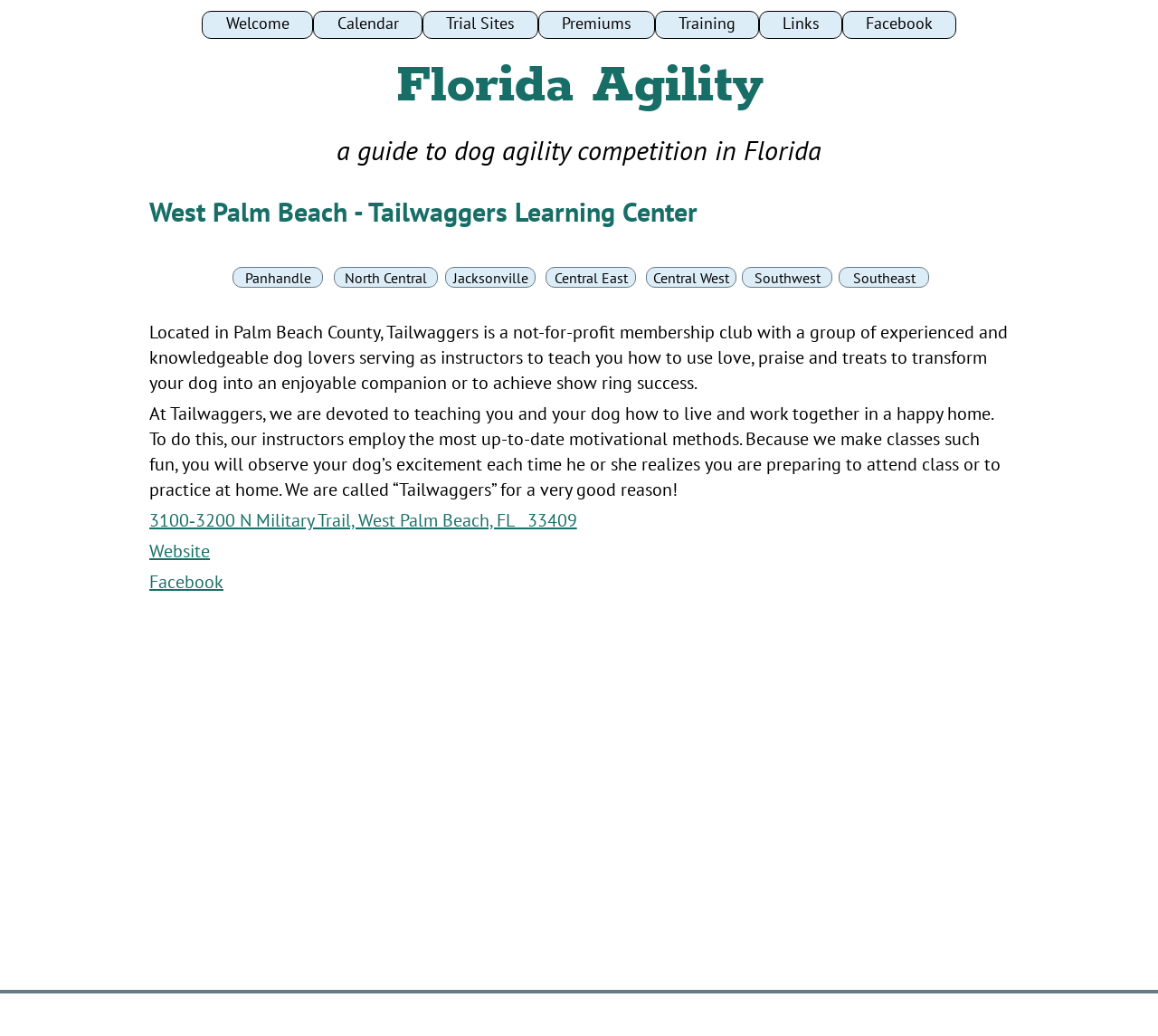Please determine the bounding box coordinates of the element's region to click for the following instruction: "Visit the Website".

[0.129, 0.521, 0.181, 0.543]